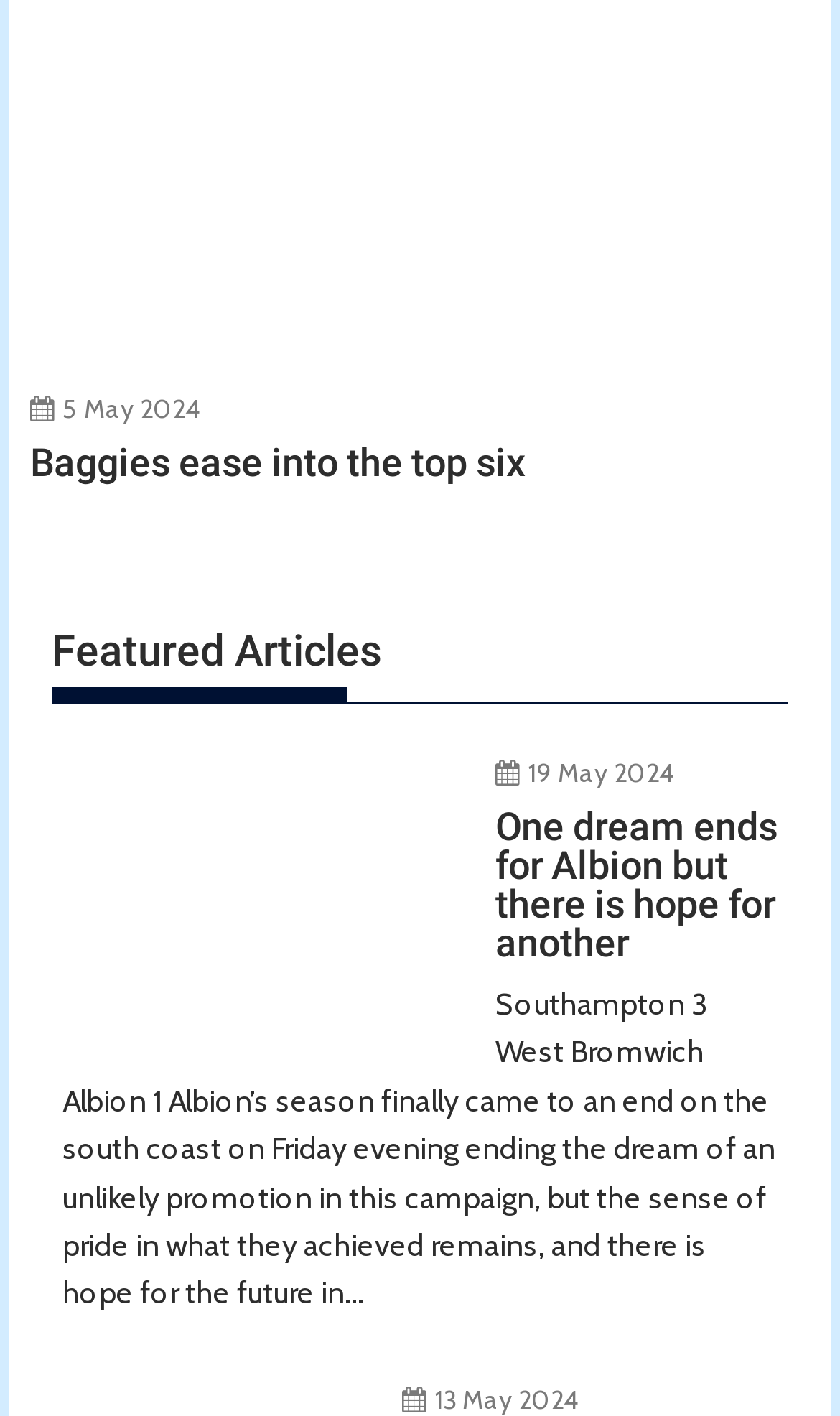Find the bounding box coordinates for the element described here: "Featured Articles".

[0.061, 0.441, 0.454, 0.478]